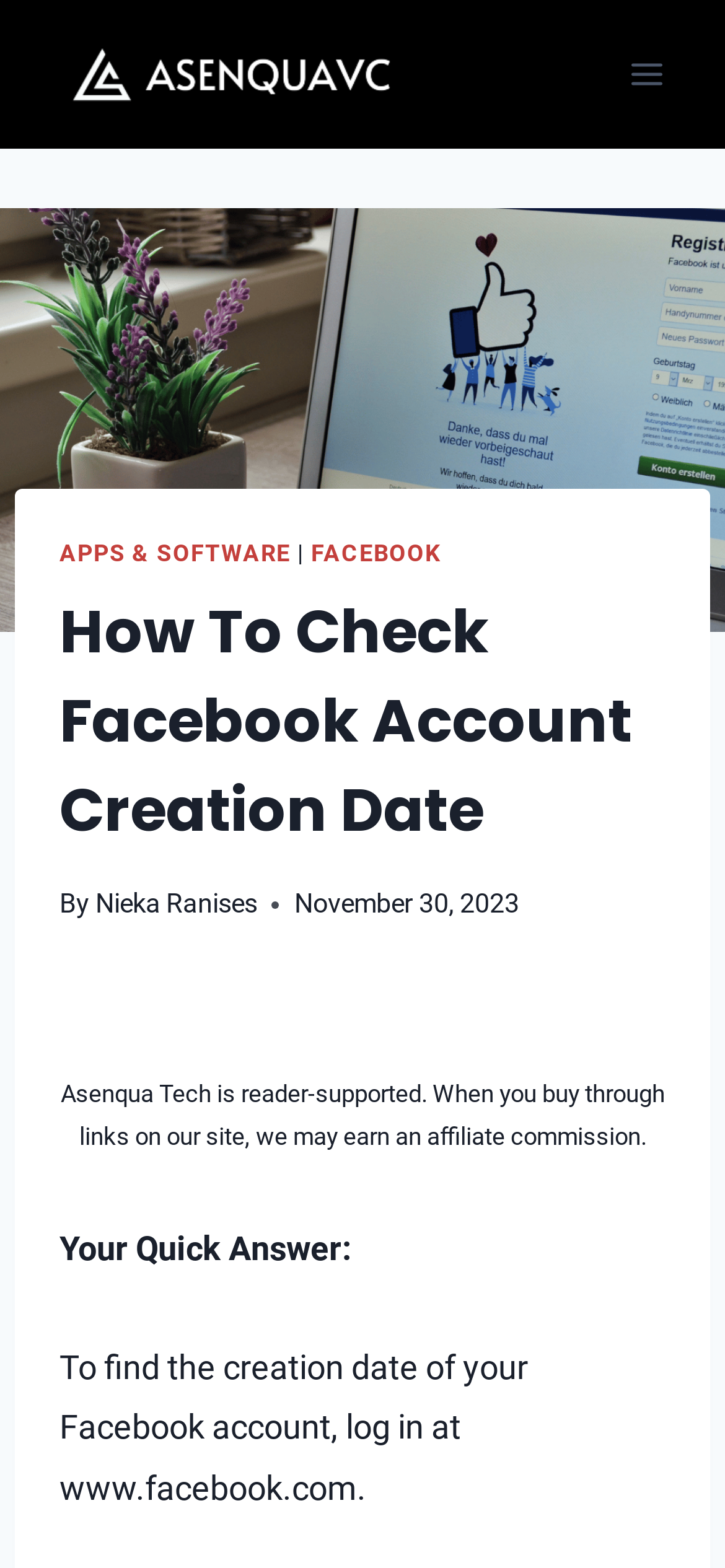Describe all the key features and sections of the webpage thoroughly.

The webpage is about checking the creation date of a Facebook account. At the top left, there is a link to "Asenqua Tech" accompanied by an image with the same name. On the top right, there is a button to open a menu. 

Below the top section, there is a large image with the title "How To Check Facebook Account Creation Date". Underneath the image, there is a header section with three links: "APPS & SOFTWARE", "FACEBOOK", and a separator in between. 

The main content starts with a heading that repeats the title "How To Check Facebook Account Creation Date". Below the heading, there is a byline with the author's name "Nieka Ranises" and a timestamp indicating the article was published on November 30, 2023. 

The main text is divided into two sections. The first section is a disclaimer stating that Asenqua Tech earns affiliate commissions from purchases made through links on their site. The second section provides a quick answer to the question, instructing users to log in to www.facebook.com to find the creation date of their Facebook account.